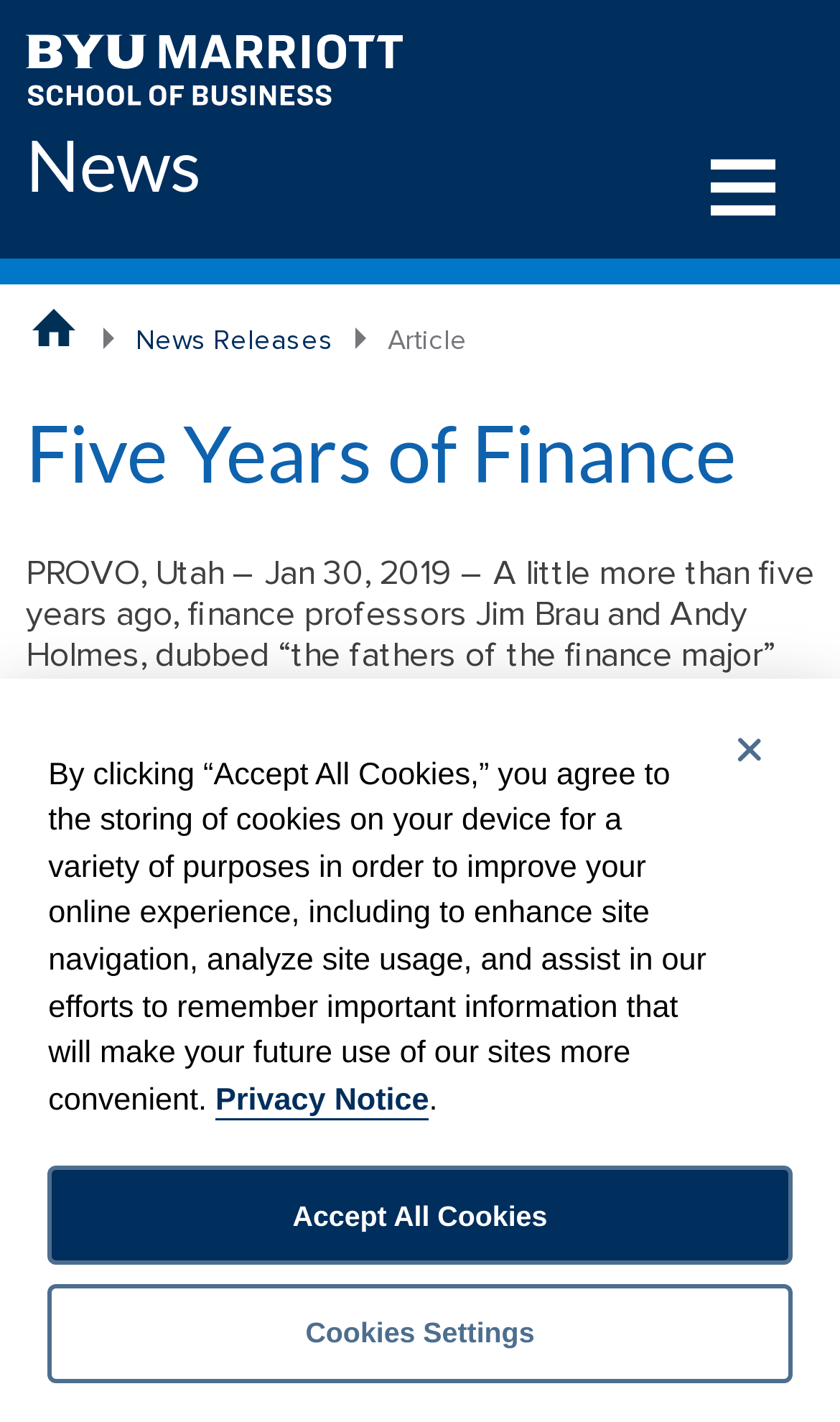Can you provide the bounding box coordinates for the element that should be clicked to implement the instruction: "go to BYU Marriott Home"?

[0.031, 0.032, 0.479, 0.061]